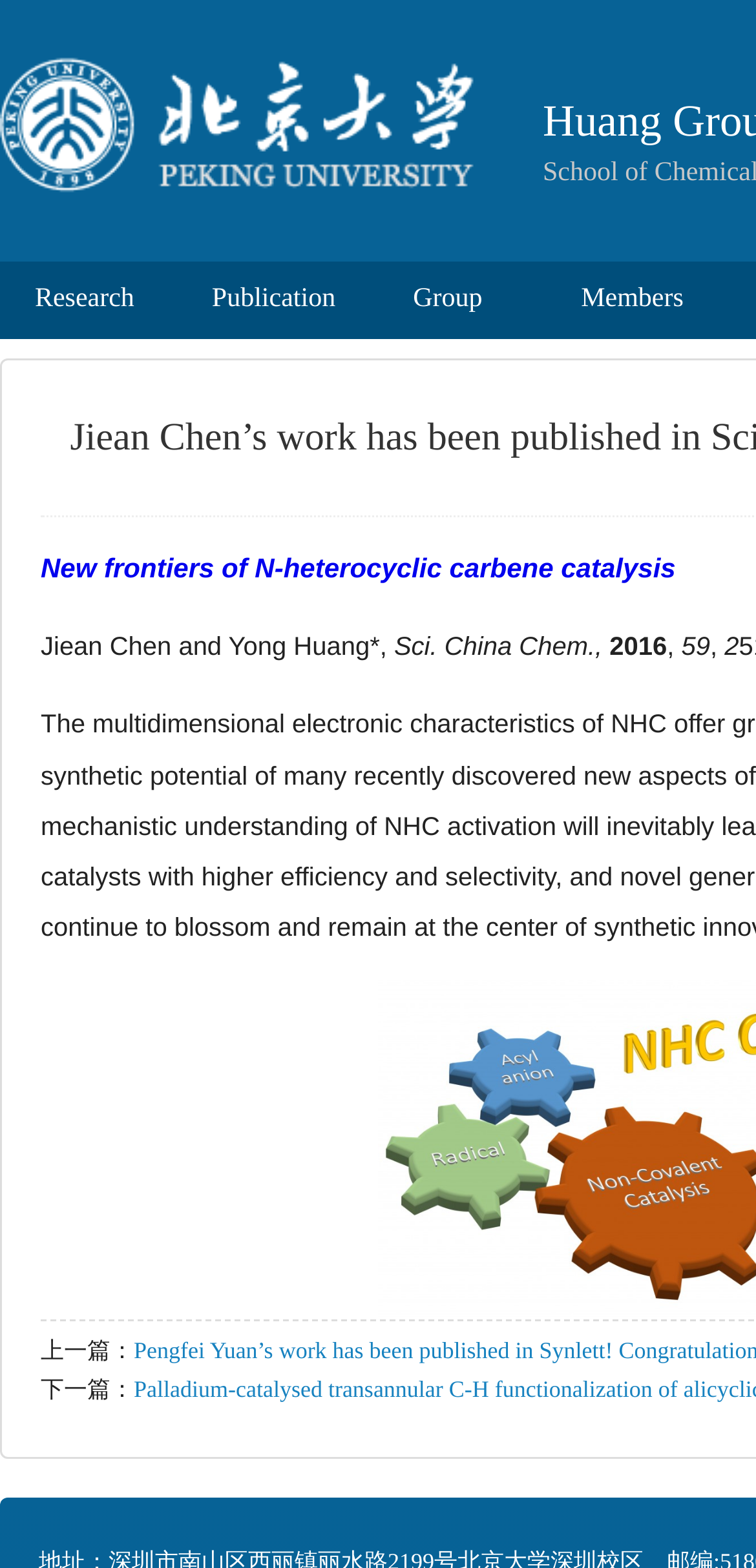Give the bounding box coordinates for the element described by: "Group Meeting".

[0.495, 0.167, 0.717, 0.266]